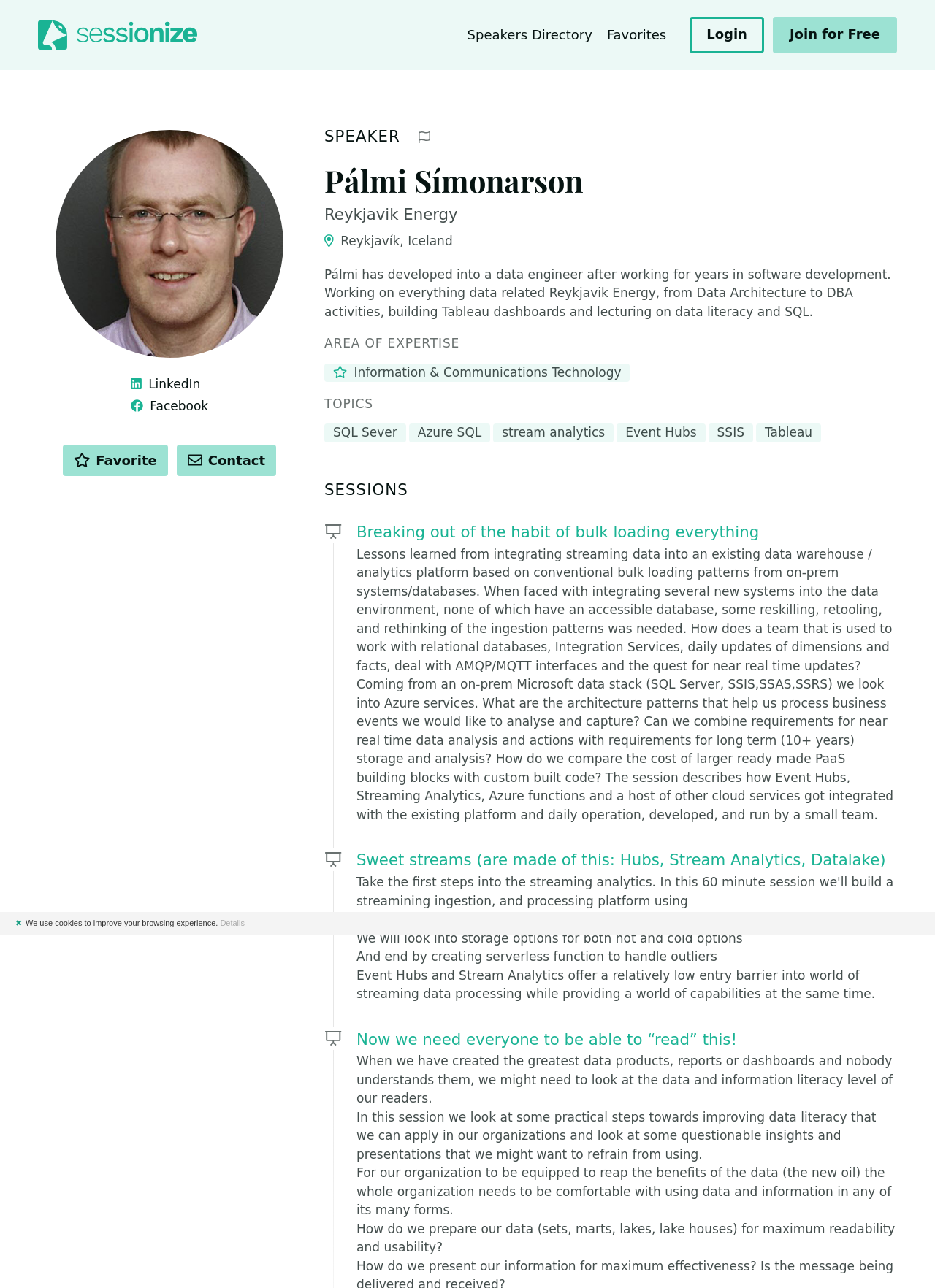Identify the bounding box coordinates of the area you need to click to perform the following instruction: "Join for free".

[0.826, 0.013, 0.959, 0.041]